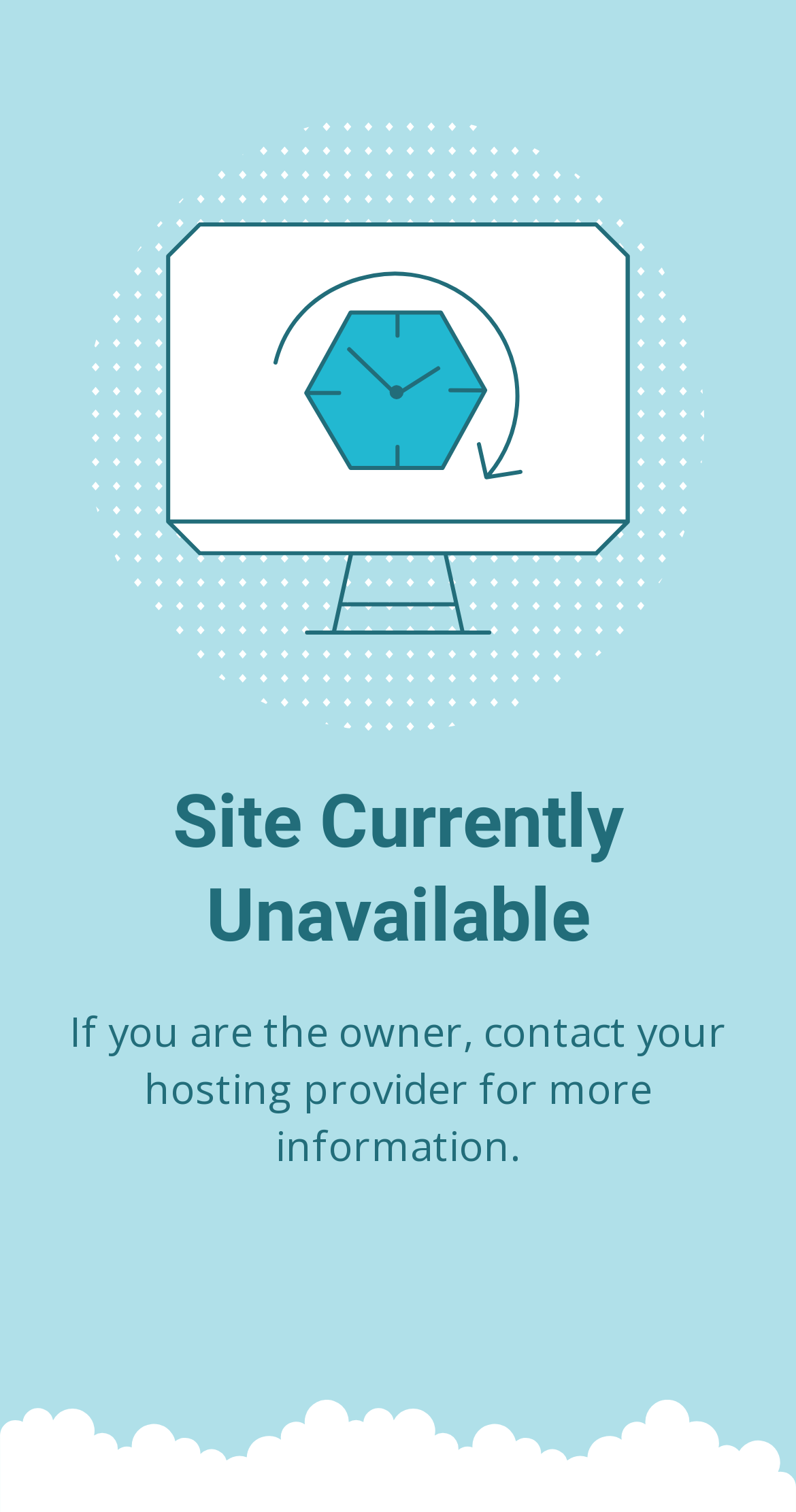Identify the main title of the webpage and generate its text content.

Site Currently Unavailable